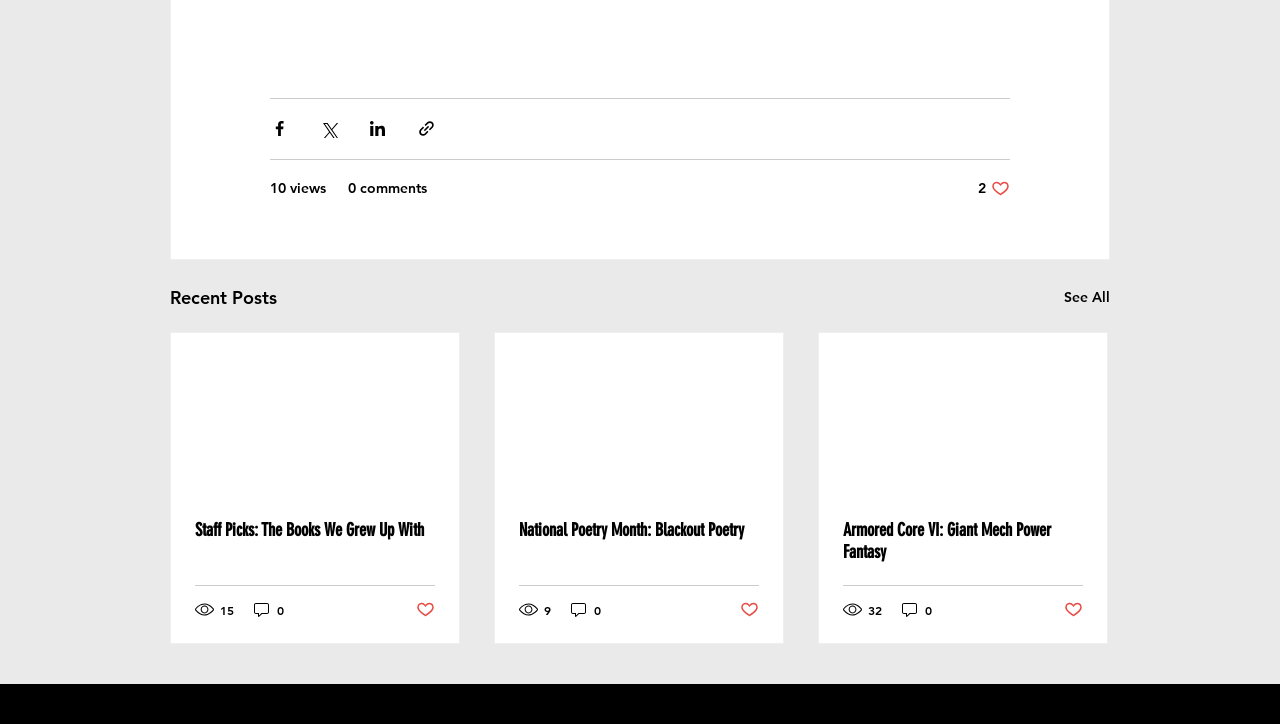How many views does the first article have?
Please give a detailed and elaborate explanation in response to the question.

The first article has 15 views, as indicated by the generic element with the text '15 views' and the image associated with it.